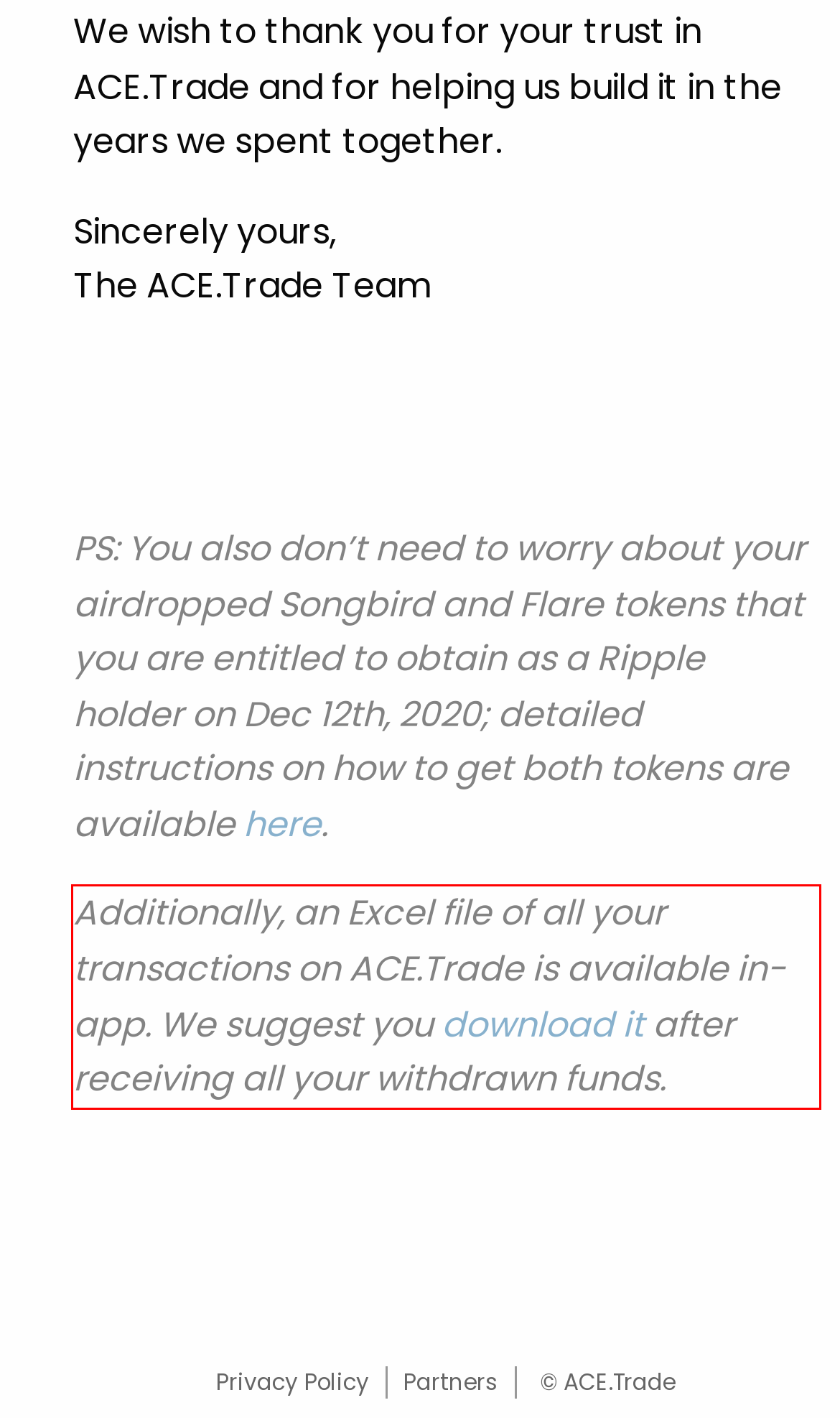Please analyze the provided webpage screenshot and perform OCR to extract the text content from the red rectangle bounding box.

Additionally, an Excel file of all your transactions on ACE.Trade is available in-app. We suggest you download it after receiving all your withdrawn funds.